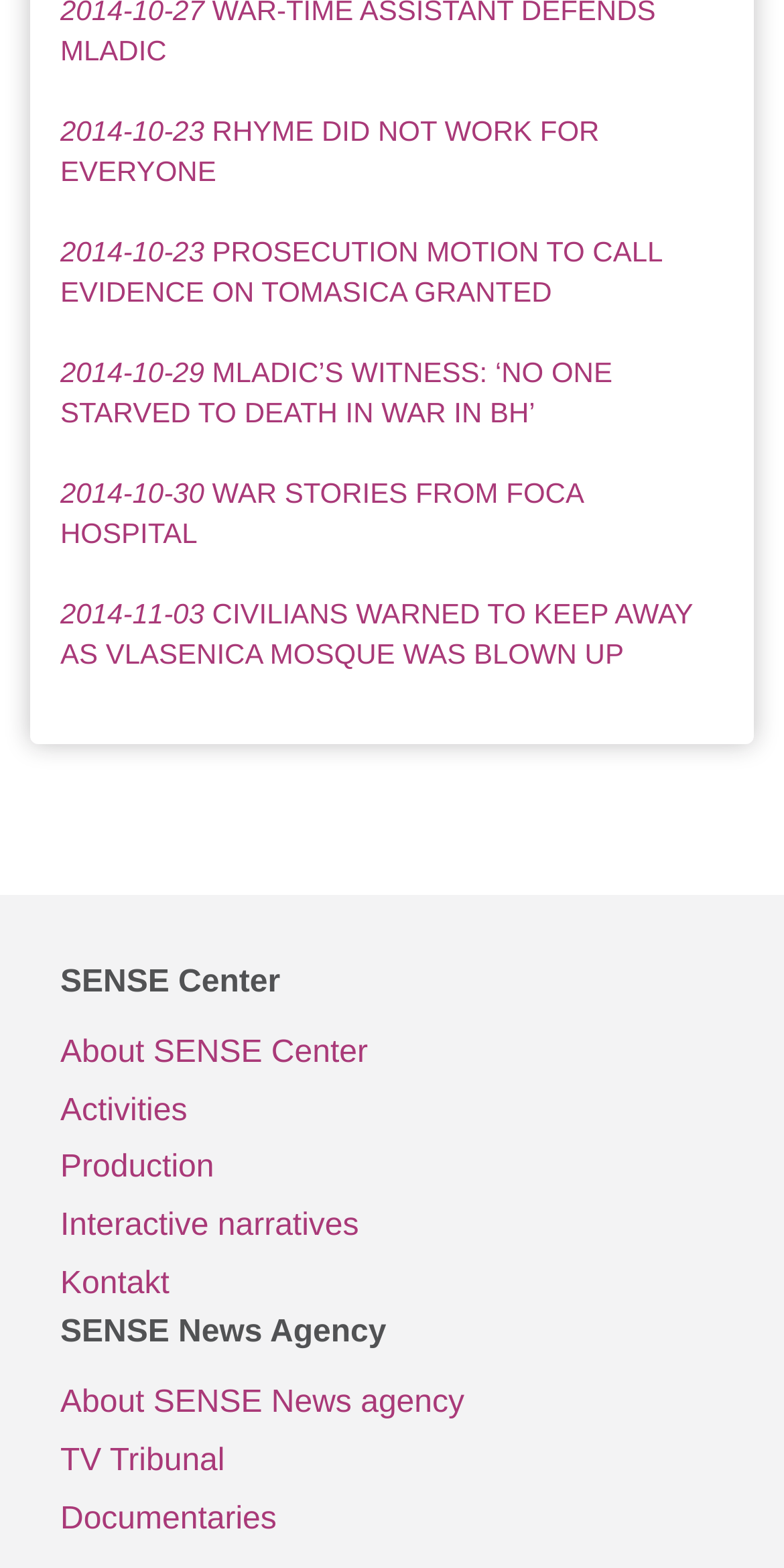Determine the bounding box coordinates of the clickable element to complete this instruction: "check out Documentaries". Provide the coordinates in the format of four float numbers between 0 and 1, [left, top, right, bottom].

[0.077, 0.951, 0.923, 0.988]